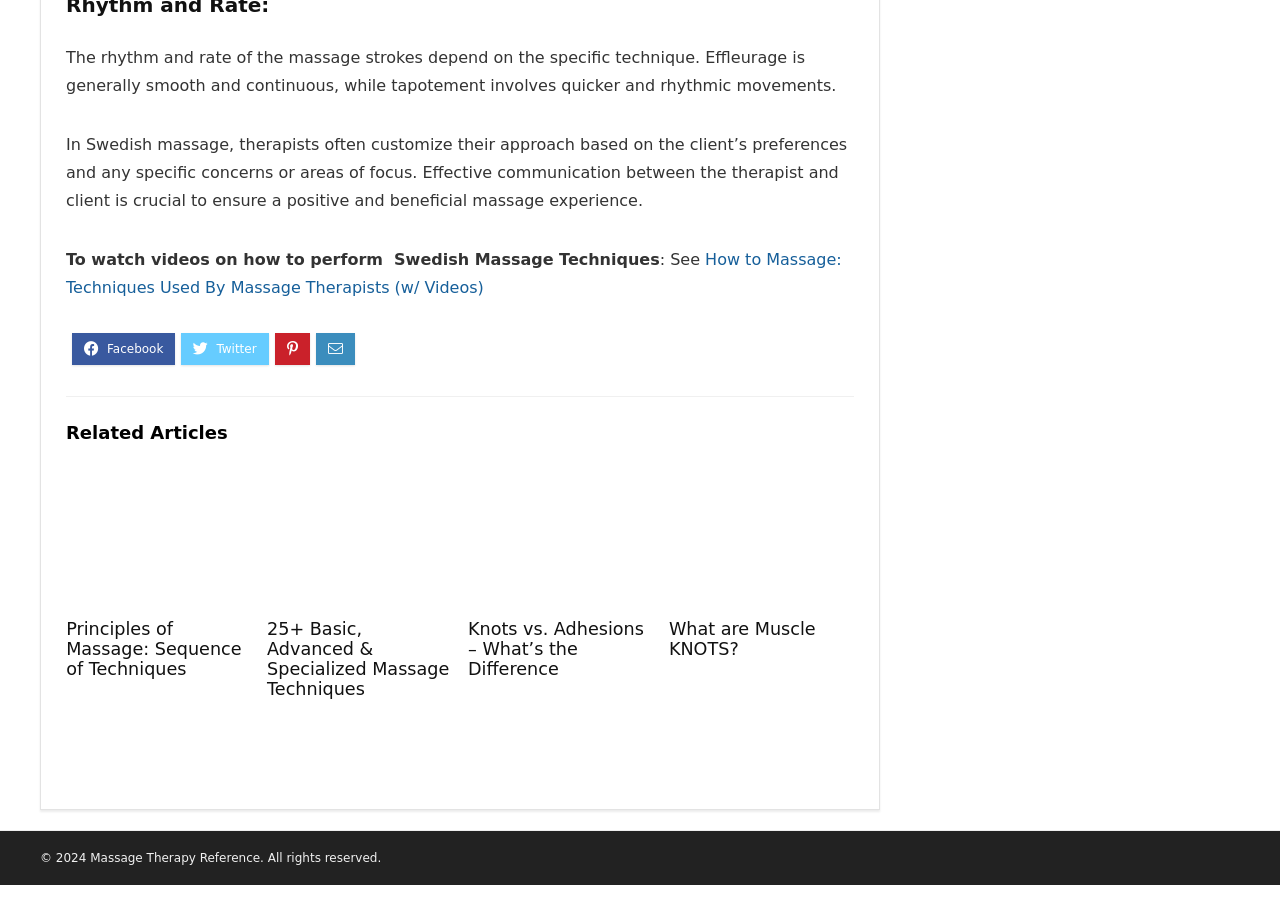Could you locate the bounding box coordinates for the section that should be clicked to accomplish this task: "Learn about What are Muscle KNOTS?".

[0.523, 0.671, 0.667, 0.714]